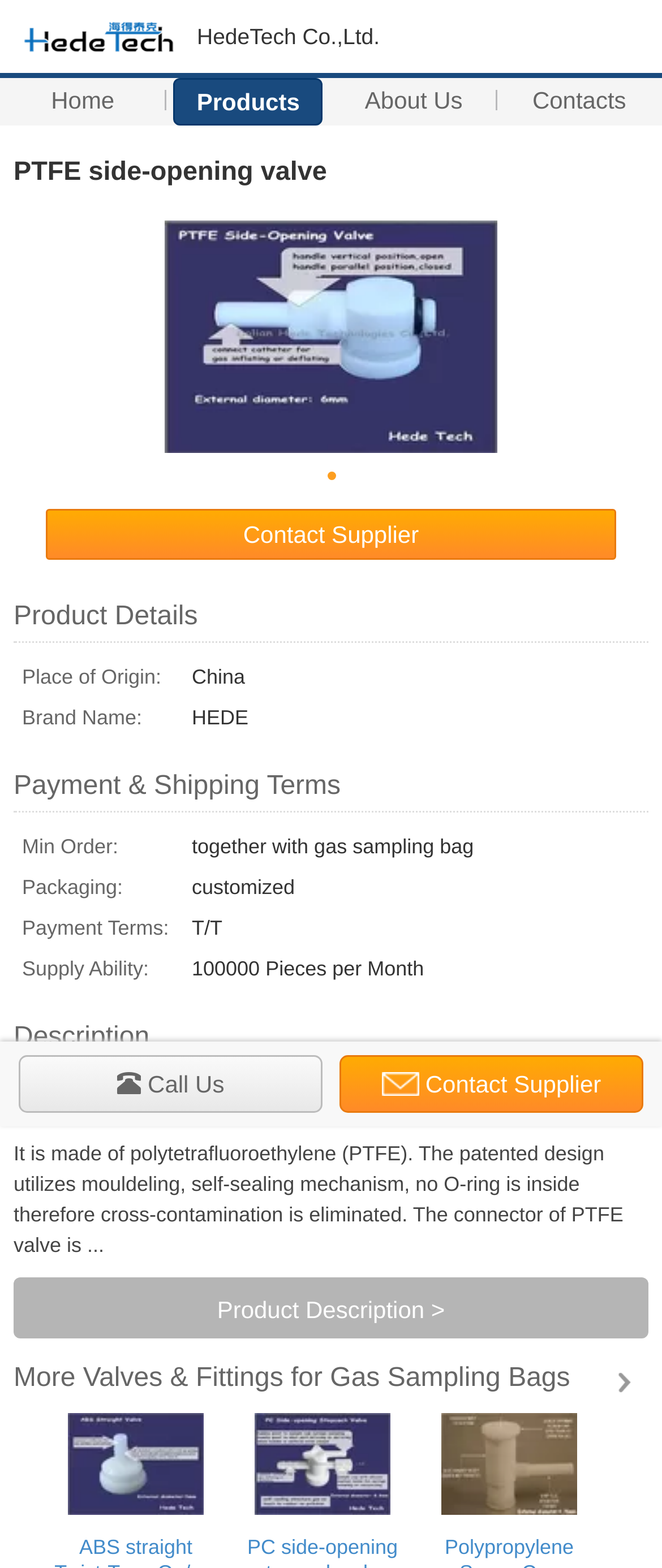What is the brand name of the PTFE side-opening valve?
Using the image, give a concise answer in the form of a single word or short phrase.

HEDE